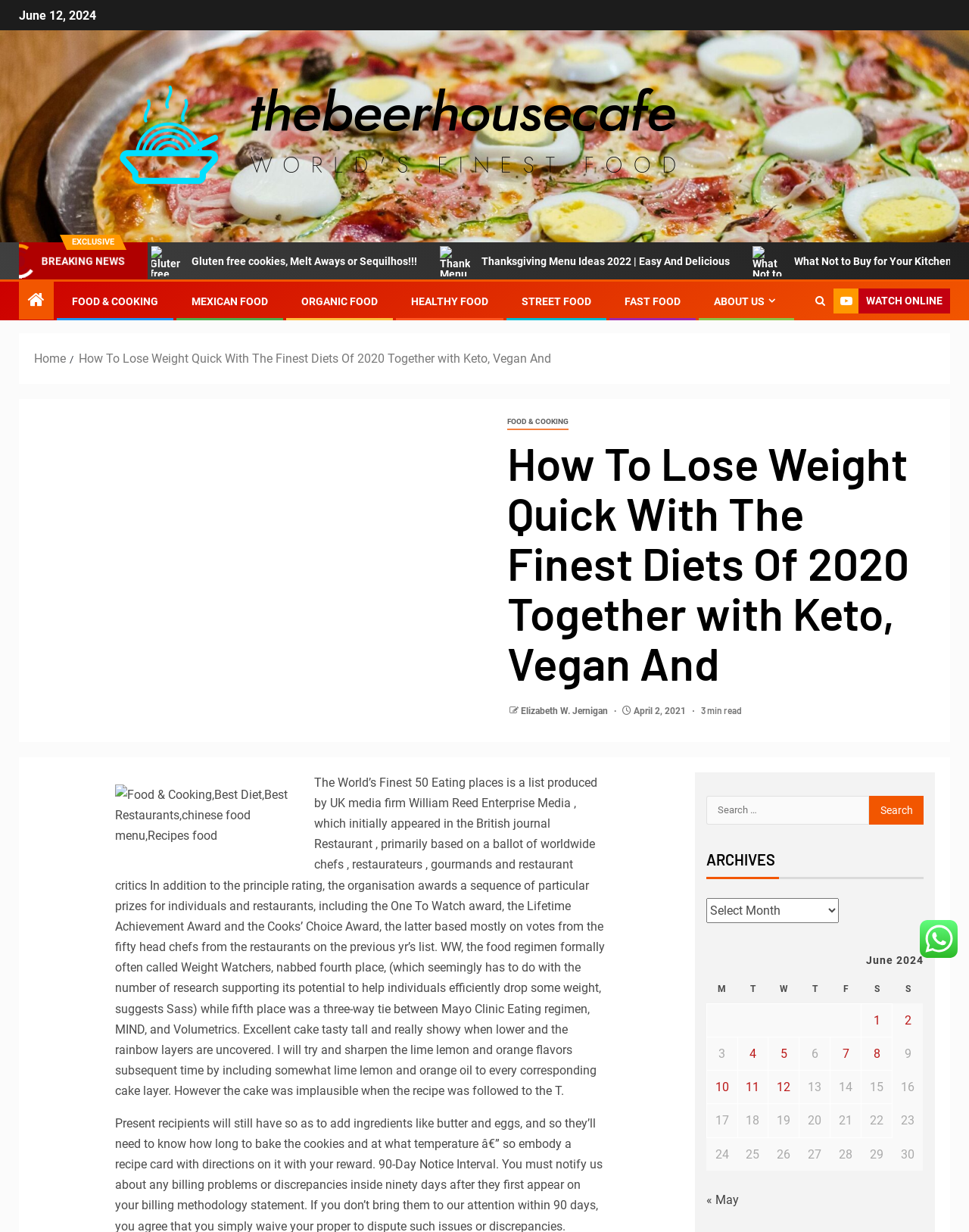Identify the bounding box coordinates necessary to click and complete the given instruction: "Click on the 'FOOD & COOKING' link".

[0.074, 0.24, 0.163, 0.25]